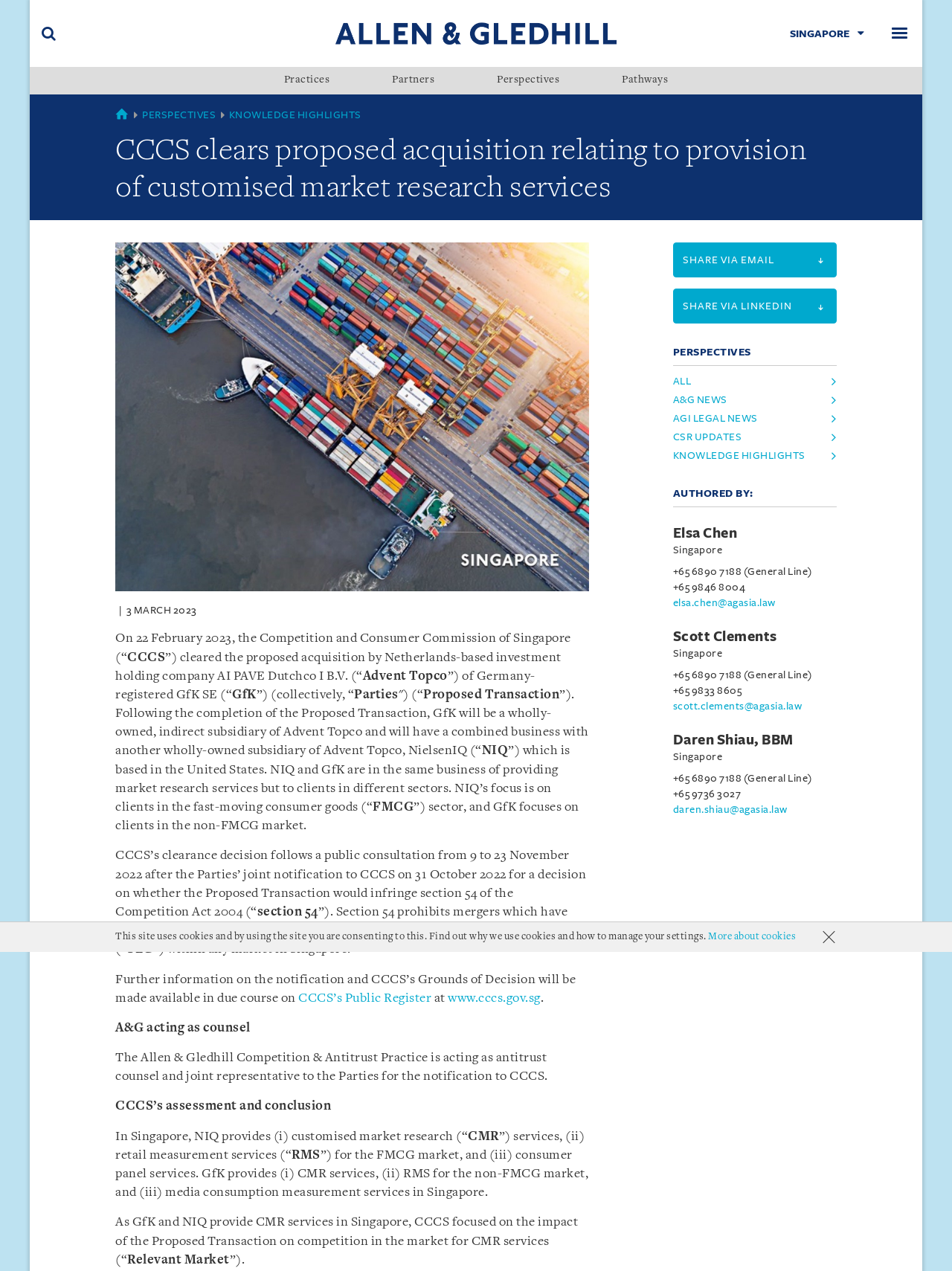Indicate the bounding box coordinates of the element that must be clicked to execute the instruction: "Read PERSPECTIVES". The coordinates should be given as four float numbers between 0 and 1, i.e., [left, top, right, bottom].

[0.707, 0.263, 0.879, 0.288]